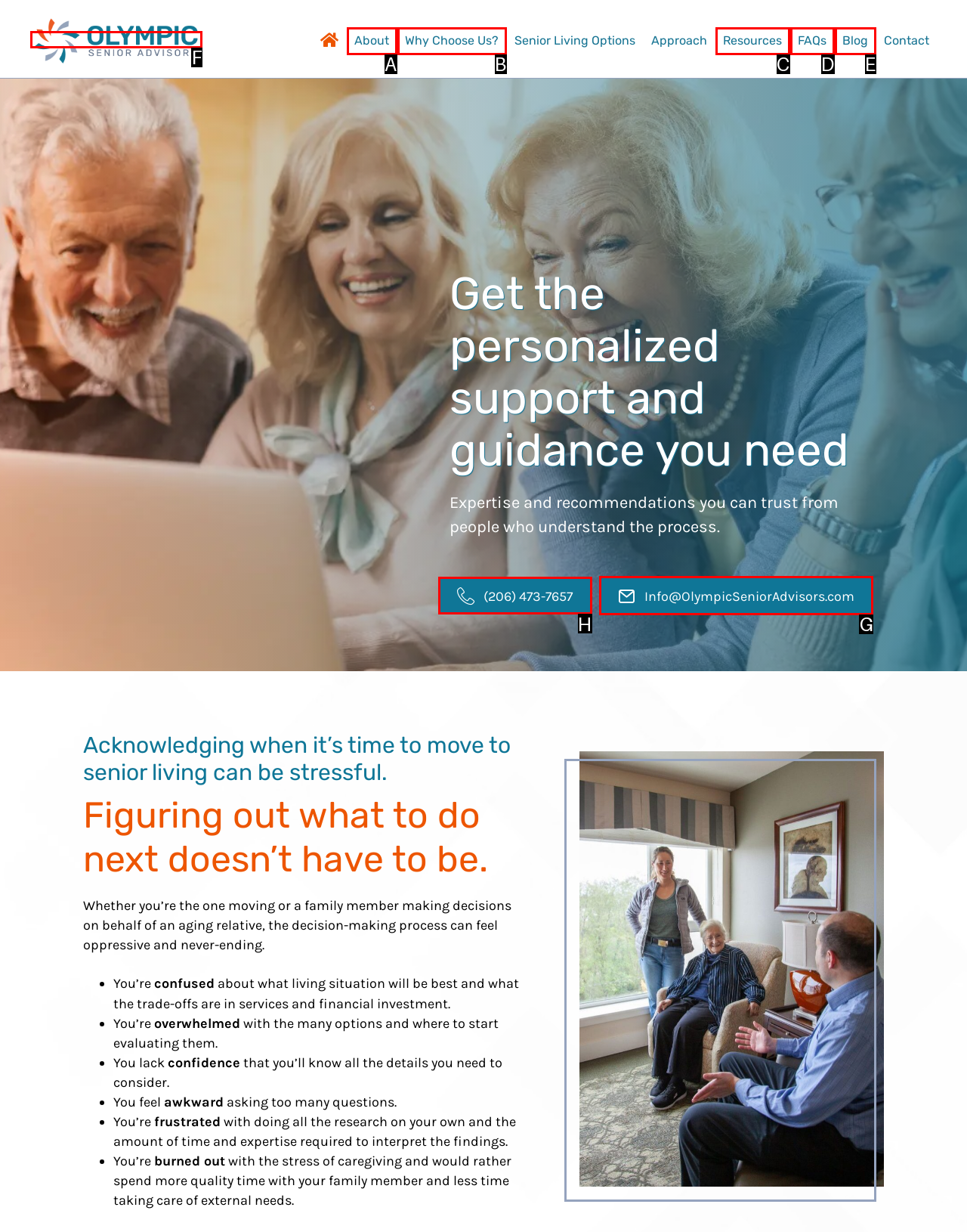Which HTML element should be clicked to complete the following task: Email Info@OlympicSeniorAdvisors.com?
Answer with the letter corresponding to the correct choice.

G